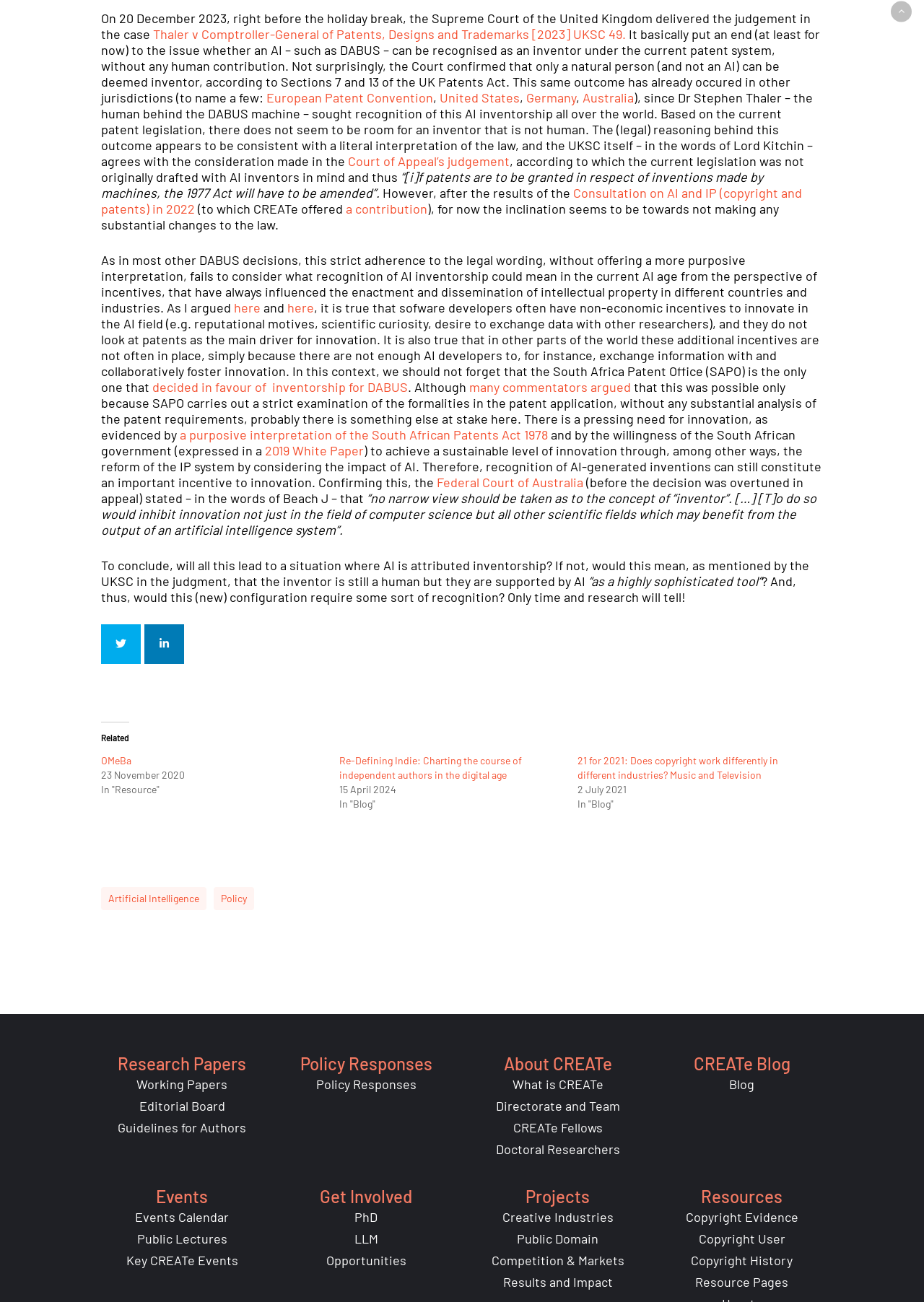What is the case about in the UK Supreme Court?
Answer the question in a detailed and comprehensive manner.

The question is asking about the case mentioned in the webpage. The answer can be found in the first link in the webpage, which is 'Thaler v Comptroller-General of Patents, Designs and Trademarks [2023] UKSC 49.' This link is part of the text that describes the case in the UK Supreme Court.